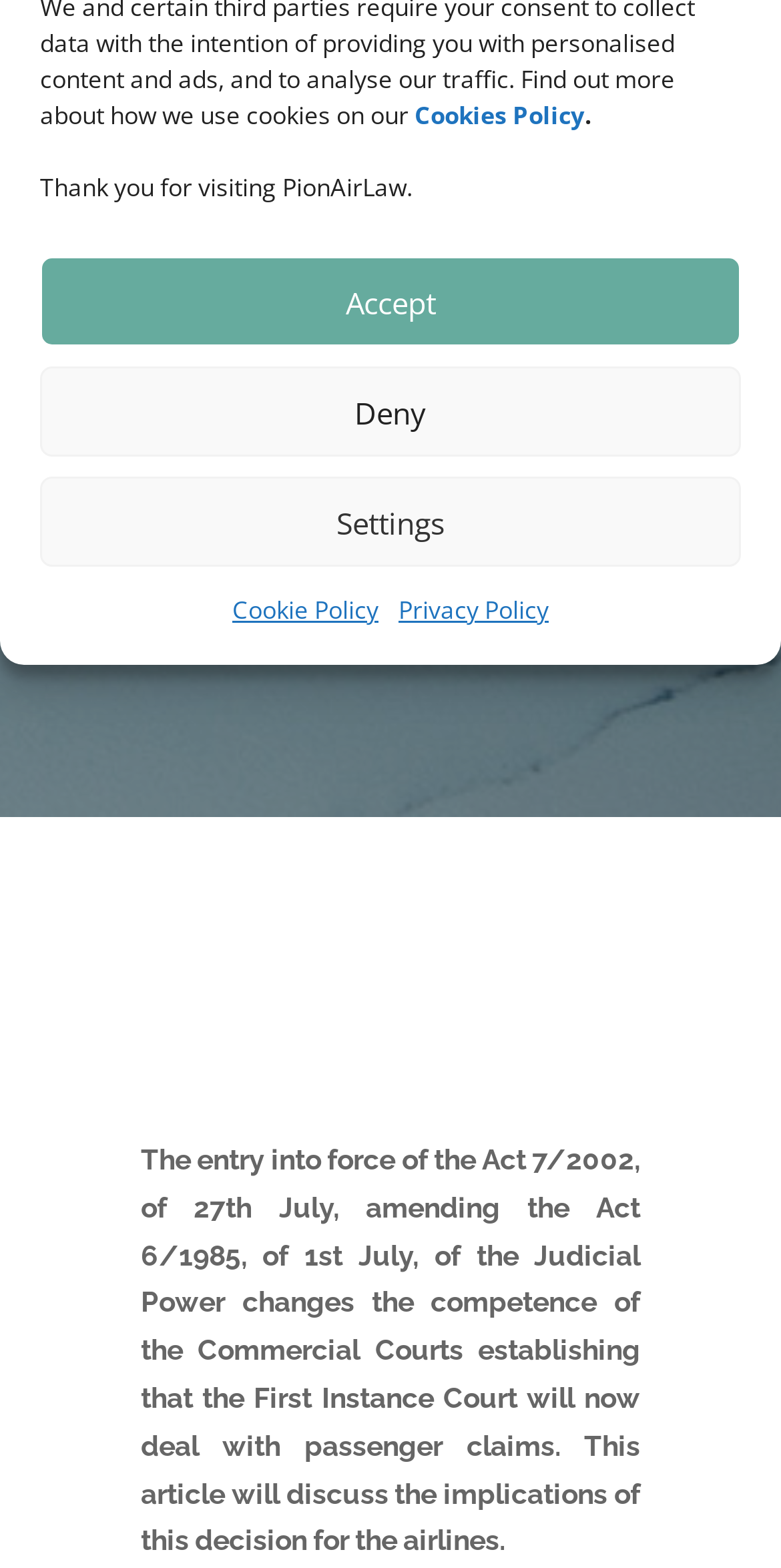Identify the bounding box of the UI component described as: "Privacy Policy".

[0.51, 0.374, 0.703, 0.405]